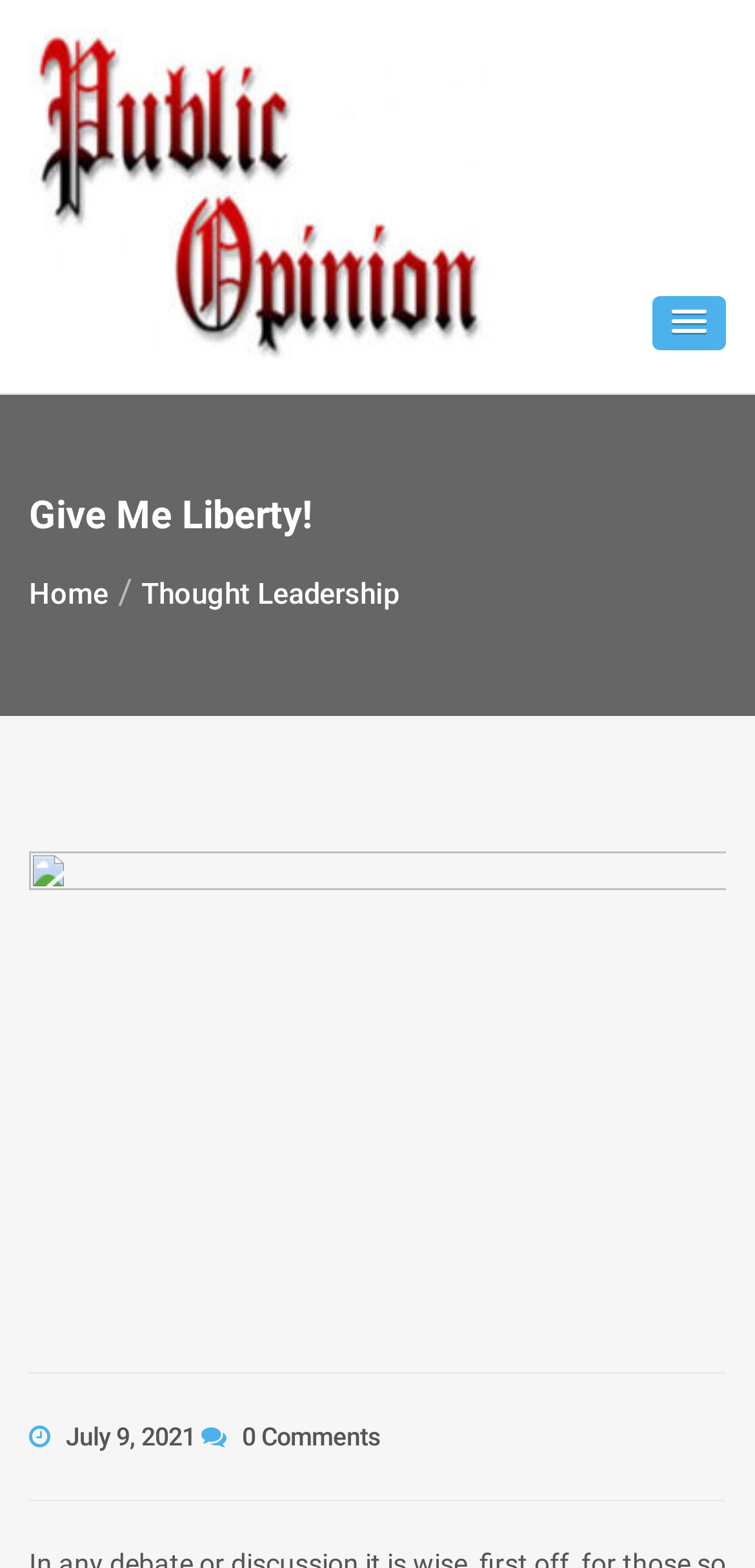Explain the features and main sections of the webpage comprehensively.

The webpage appears to be a blog or article page, with a focus on the topic of public opinion. At the top of the page, there is a prominent heading that reads "Give Me Liberty!" in a large font size. Below this heading, there is a navigation menu with three links: "Home", "Thought Leadership", and "Public Opinion", which is also accompanied by an image. The "Public Opinion" link and image are positioned side by side, taking up a significant portion of the top section of the page.

To the right of the navigation menu, there is a button with a popup menu, but its contents are not specified. Further down the page, there is a section that appears to be an article or blog post. The post has a timestamp of "July 9, 2021" and indicates that there are "0 Comments" at the time of viewing. The content of the post itself is not specified, but it likely relates to the topic of public opinion, given the context of the page.